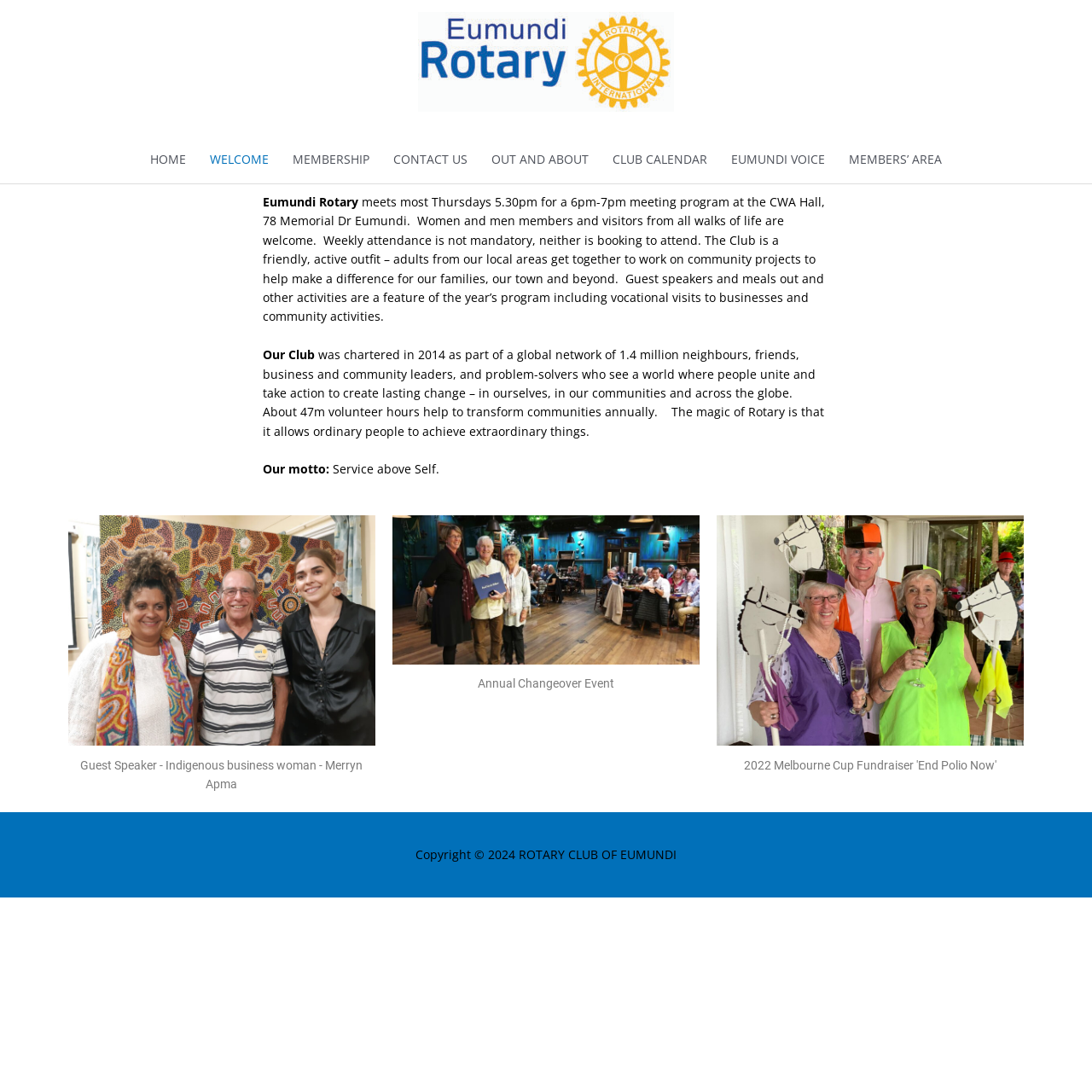What is the motto of the club?
Please provide a detailed and comprehensive answer to the question.

The motto of the club can be found in the StaticText 'Our motto:' and 'Service above Self.' in the main content area.